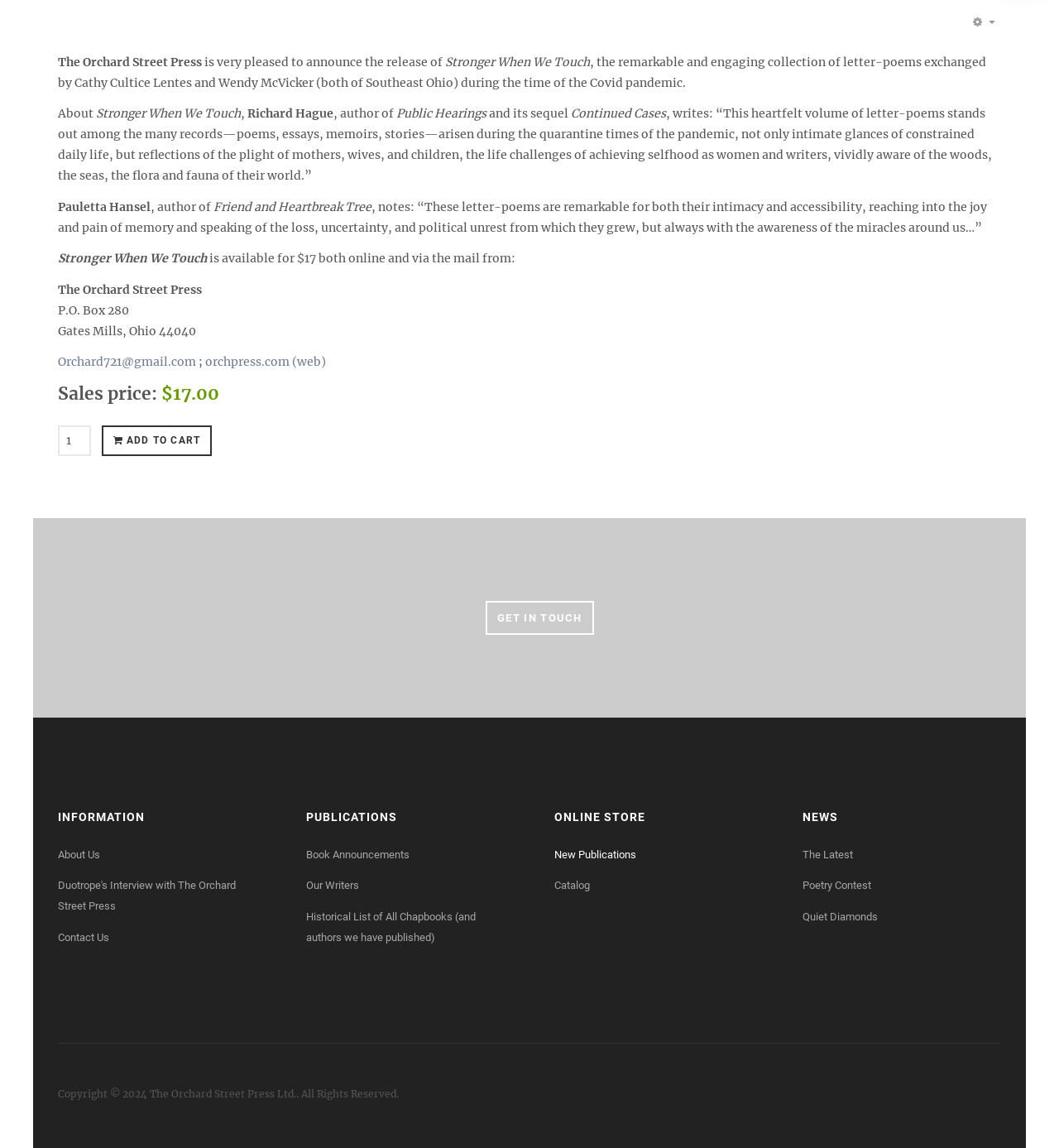What is the copyright year of the website?
Identify the answer in the screenshot and reply with a single word or phrase.

2024